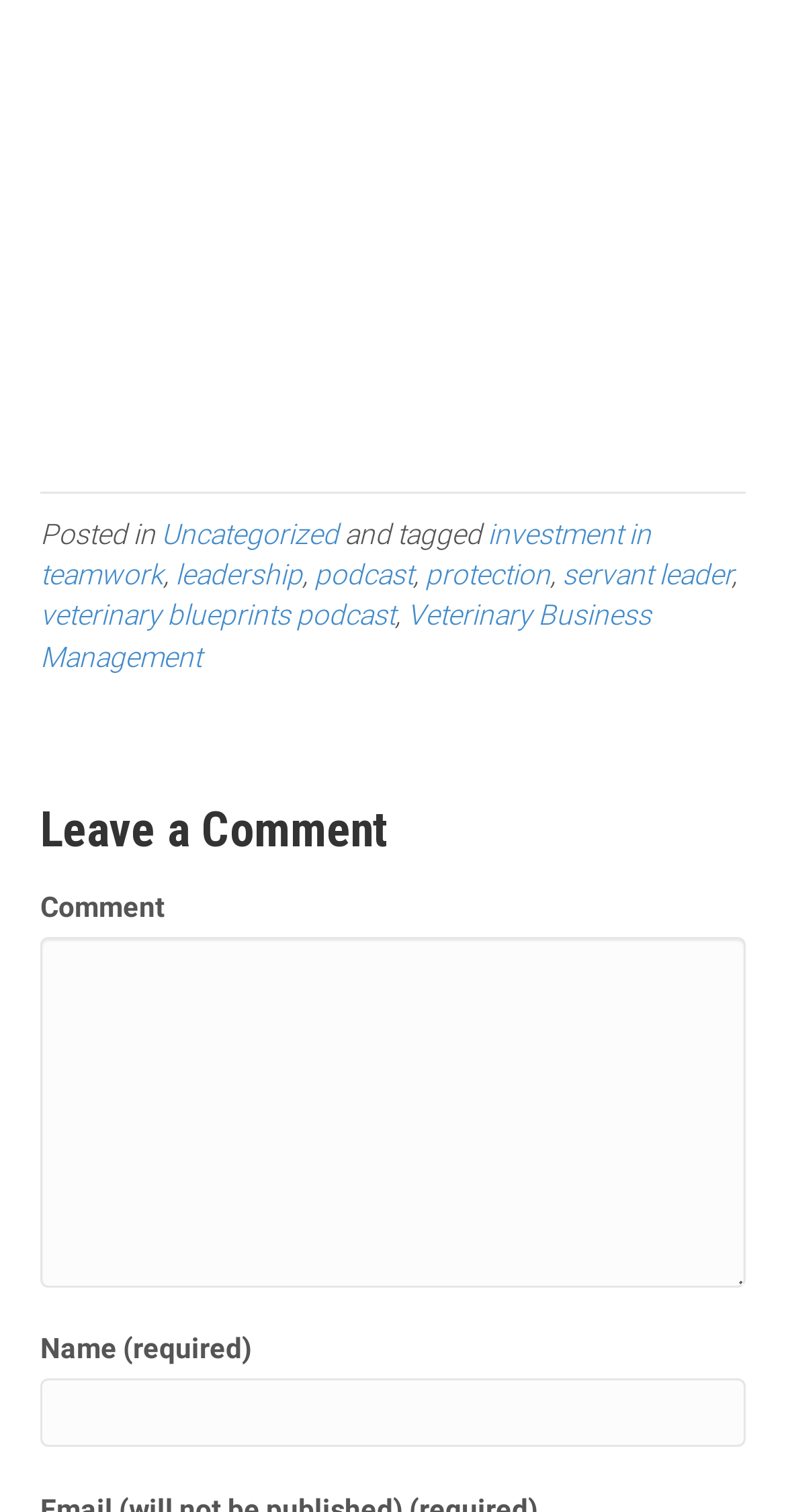Please specify the bounding box coordinates of the region to click in order to perform the following instruction: "Fill in your business name".

None